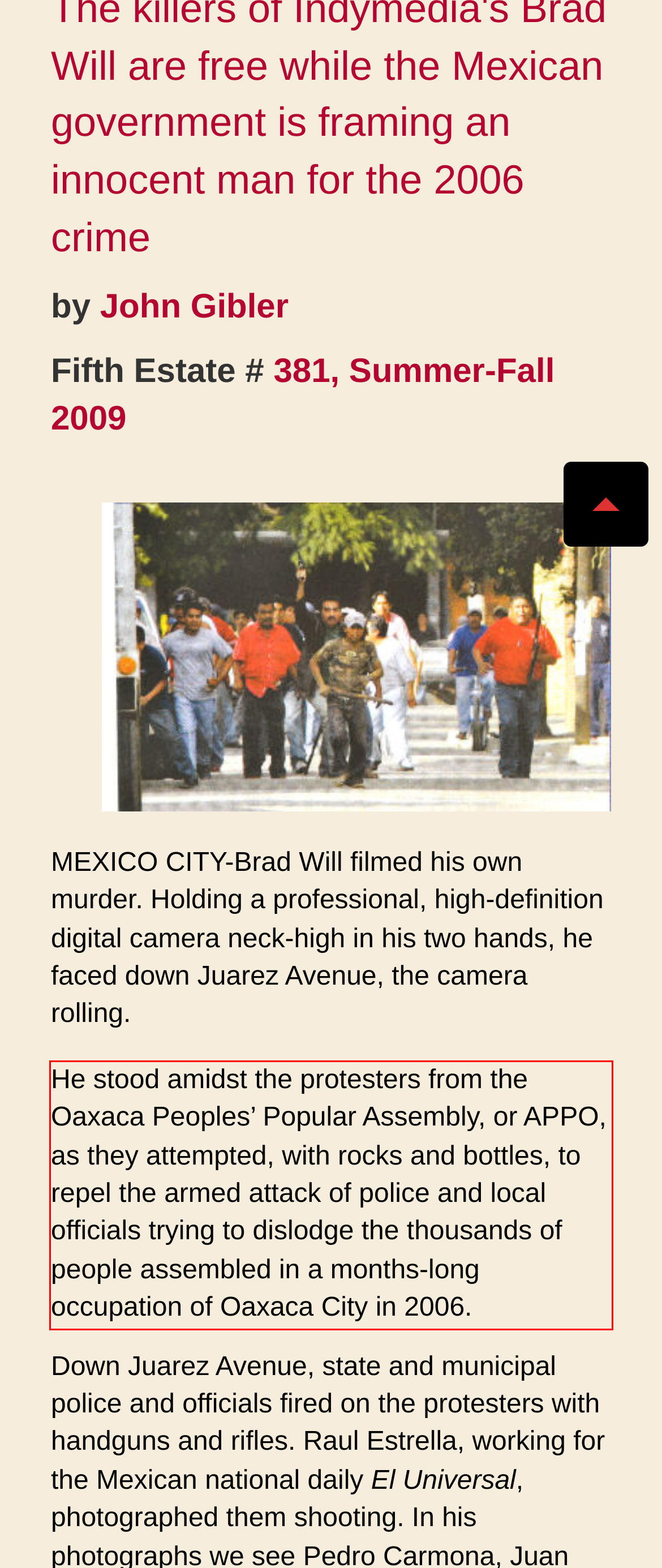Please examine the webpage screenshot and extract the text within the red bounding box using OCR.

He stood amidst the protesters from the Oaxaca Peoples’ Popular Assembly, or APPO, as they attempted, with rocks and bottles, to repel the armed attack of police and local officials trying to dislodge the thousands of people assembled in a months-long occupation of Oaxaca City in 2006.